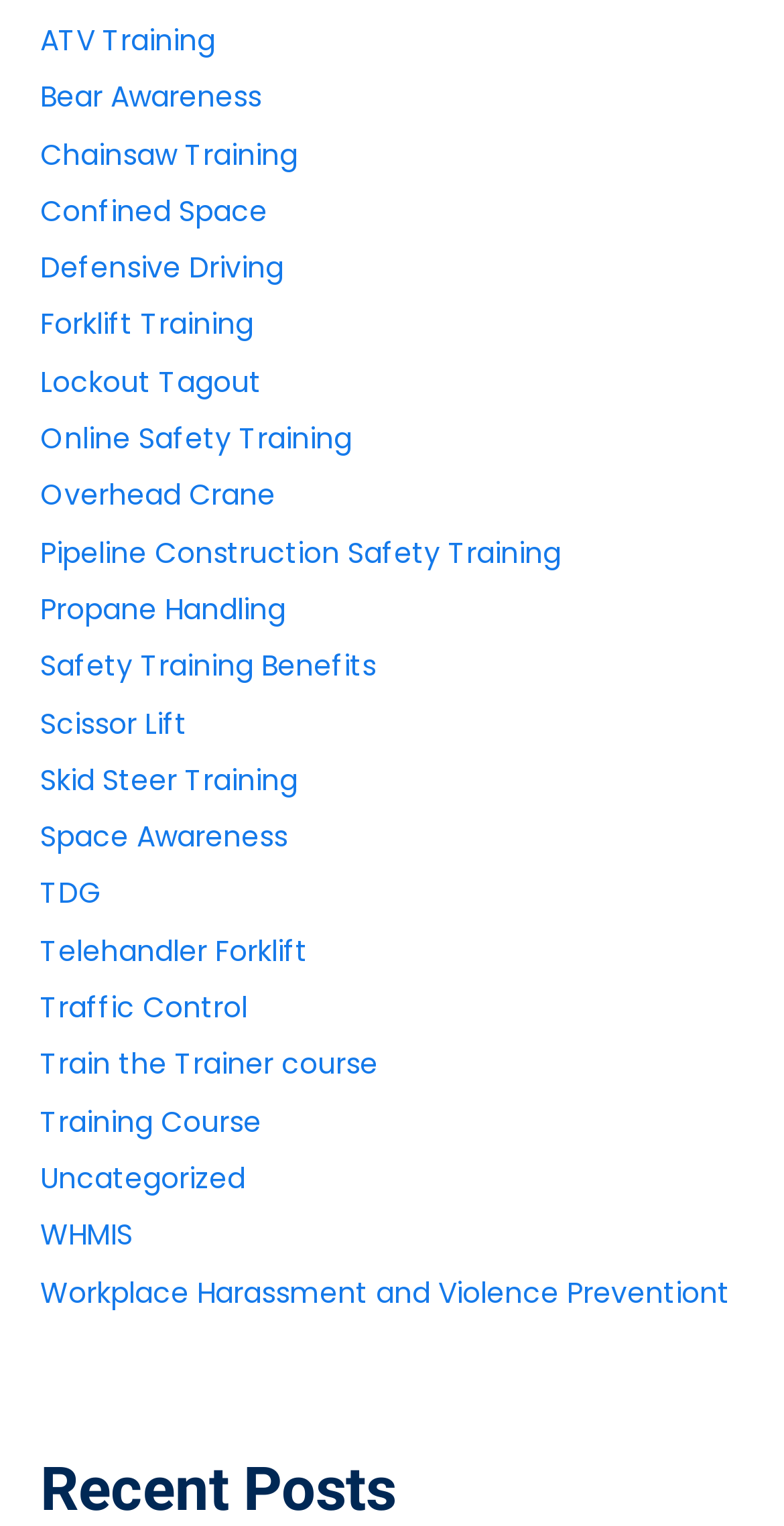Determine the bounding box coordinates for the area that needs to be clicked to fulfill this task: "View Recent Posts". The coordinates must be given as four float numbers between 0 and 1, i.e., [left, top, right, bottom].

[0.051, 0.952, 0.949, 1.0]